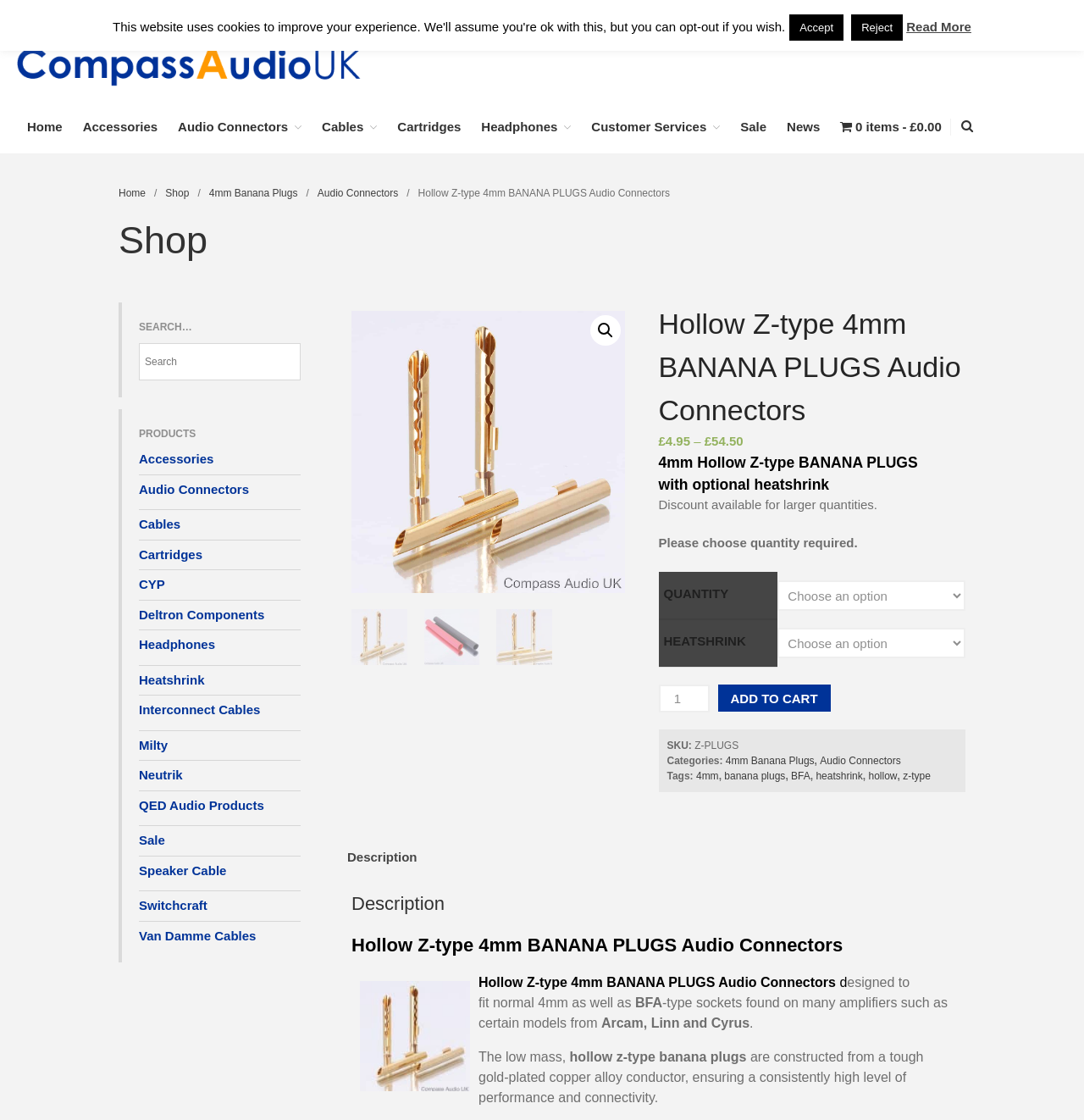Give a detailed account of the webpage.

This webpage is about Compass Audio, an online store selling audio connectors and related products. At the top right corner, there is a "CLOSE" button and a search bar with a magnifying glass icon. Below the search bar, there is a navigation menu with links to "Home", "Accessories", "Audio Connectors", "Cables", "Cartridges", "Headphones", "Customer Services", "Sale", and "News".

On the top left, there is a logo of Compass Audio, which is also a link to the homepage. Next to the logo, there is a phone number and an email address. Below the logo, there is a secondary navigation menu with links to "Home", "Accessories", "Audio Connectors", and other categories.

The main content of the page is about a specific product, "Hollow Z-type 4mm BANANA PLUGS Audio Connectors". There are multiple images of the product, and a heading with the product name. Below the heading, there is a price section showing the price of the product, £4.95, with an option to buy in bulk at a discounted price, £54.50.

On the right side of the page, there is a section with links to related products, including "Accessories", "Audio Connectors", "Cables", and others. There is also a search bar with a magnifying glass icon. At the bottom of the page, there is a footer section with links to "Home", "Shop", and other categories, as well as a copyright notice.